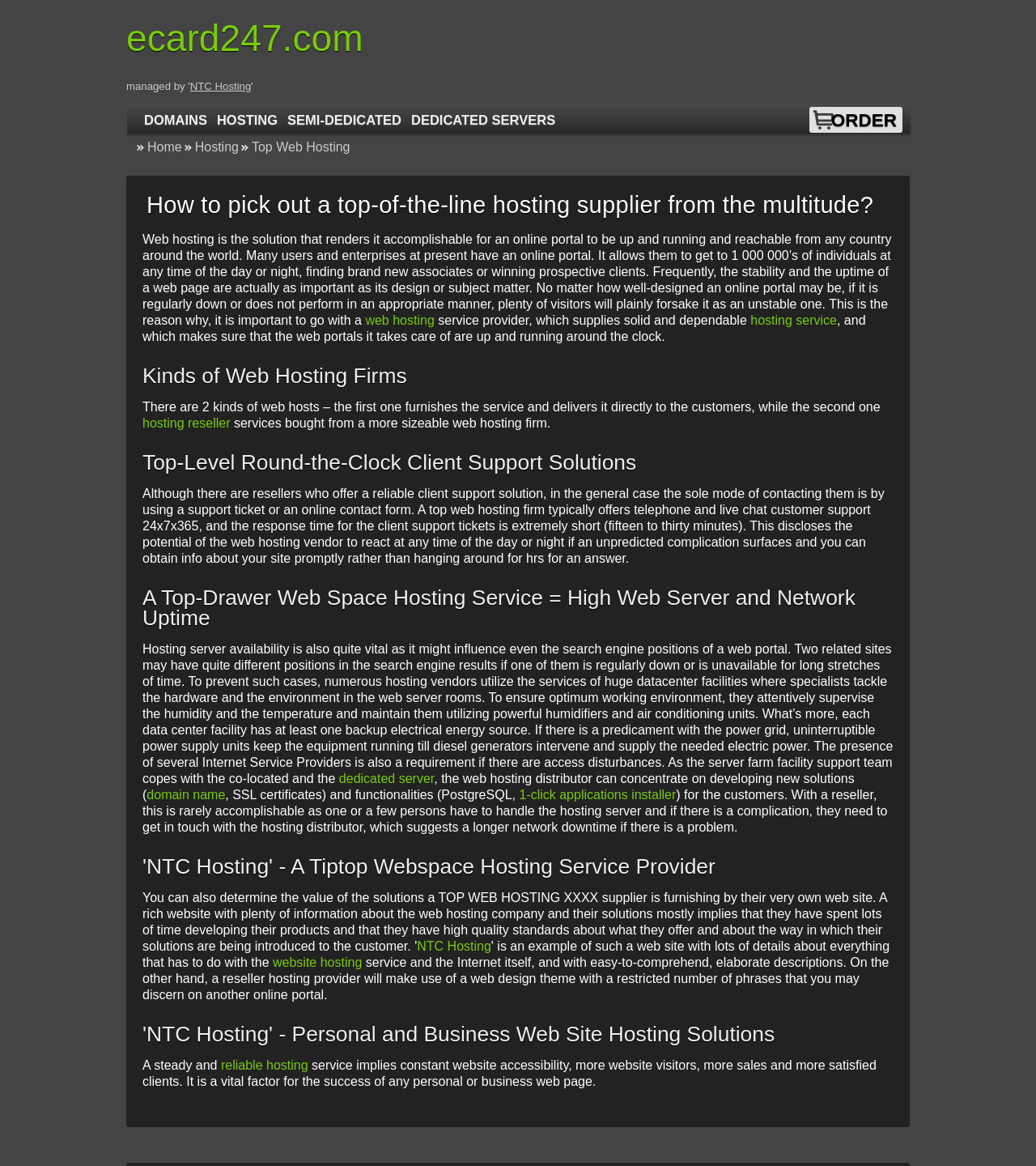What is the purpose of web hosting?
Answer the question with just one word or phrase using the image.

To make a website accessible online